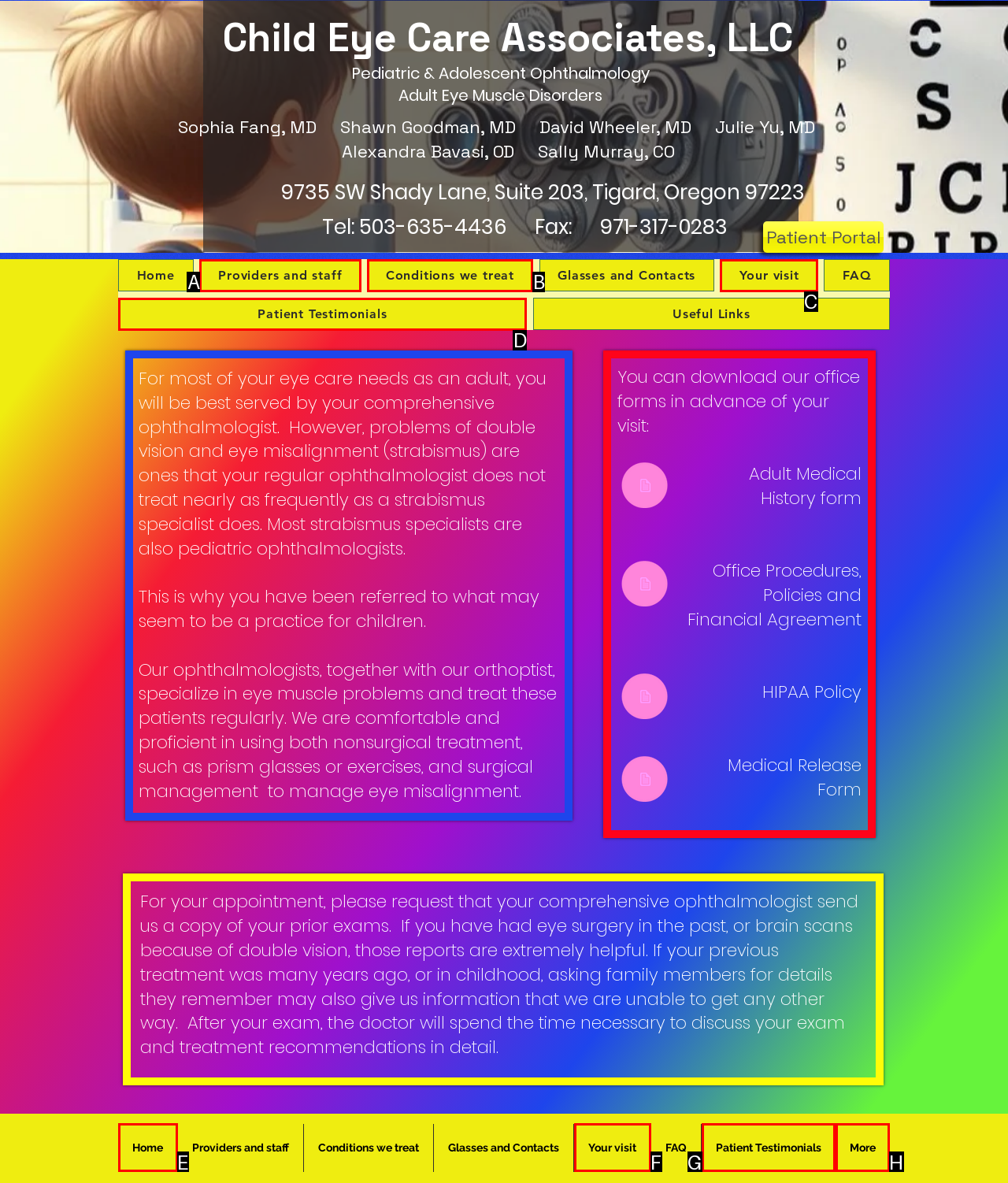Given the description: Conditions we treat, identify the HTML element that fits best. Respond with the letter of the correct option from the choices.

B